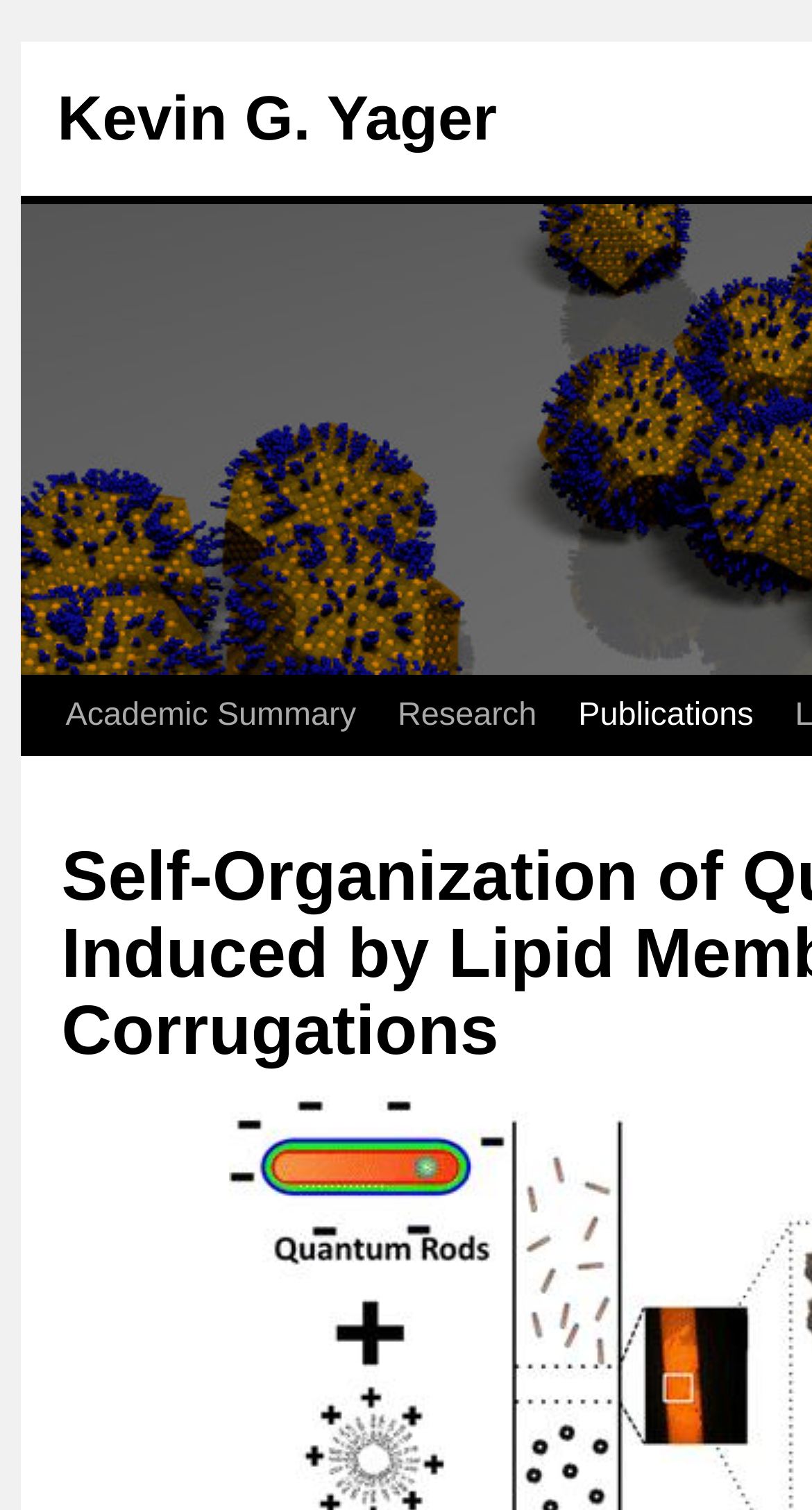Show the bounding box coordinates for the HTML element as described: "Research".

[0.405, 0.448, 0.599, 0.501]